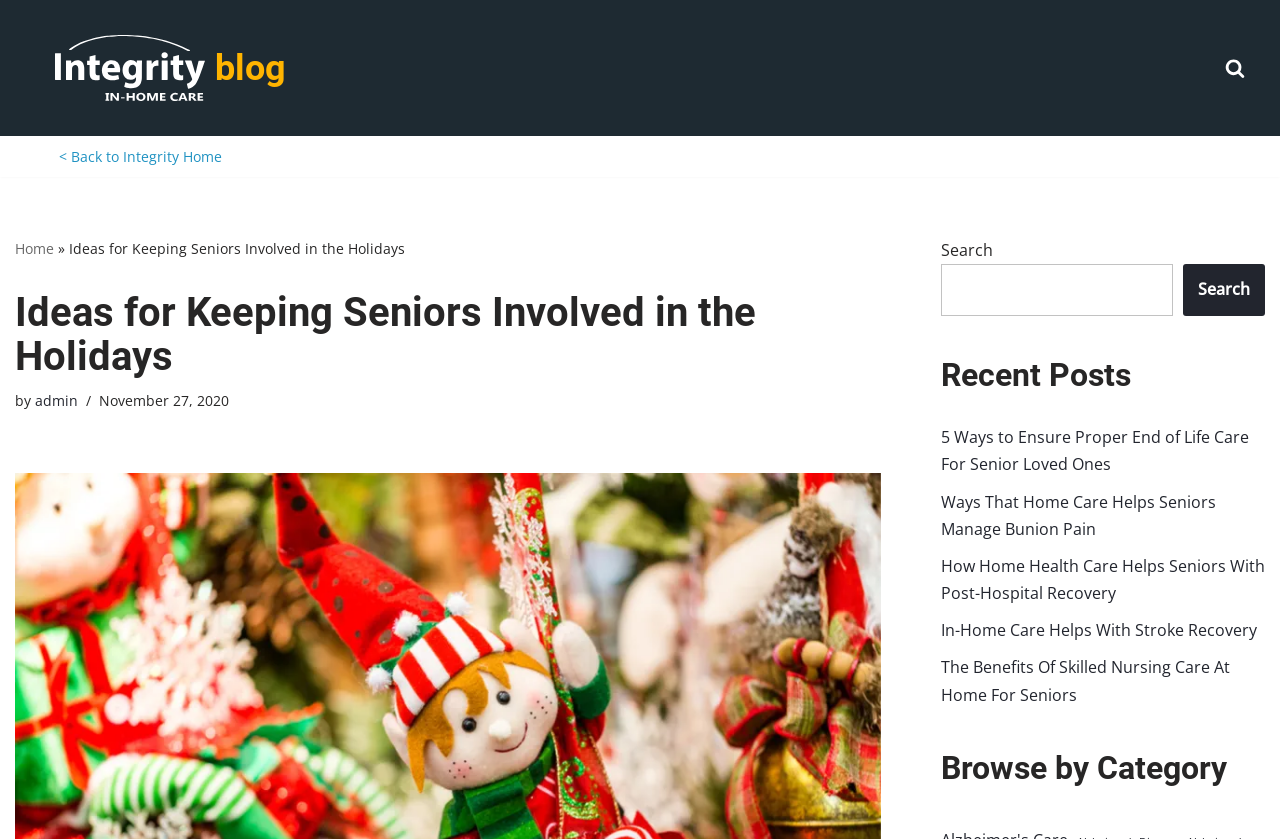Can you specify the bounding box coordinates of the area that needs to be clicked to fulfill the following instruction: "Browse by Category"?

[0.735, 0.893, 0.988, 0.938]